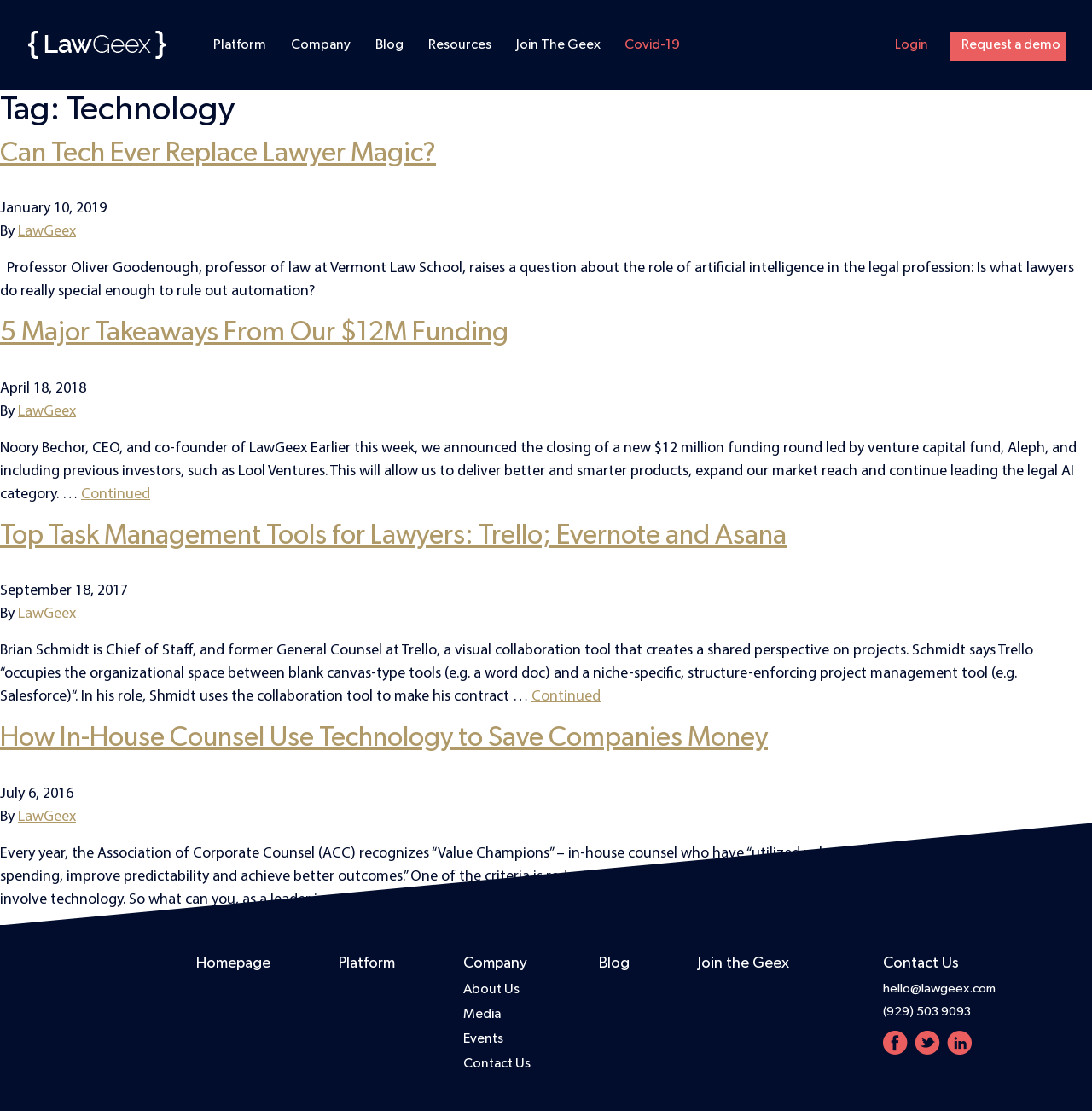Provide a one-word or short-phrase answer to the question:
What is the date of the second article?

April 18, 2018